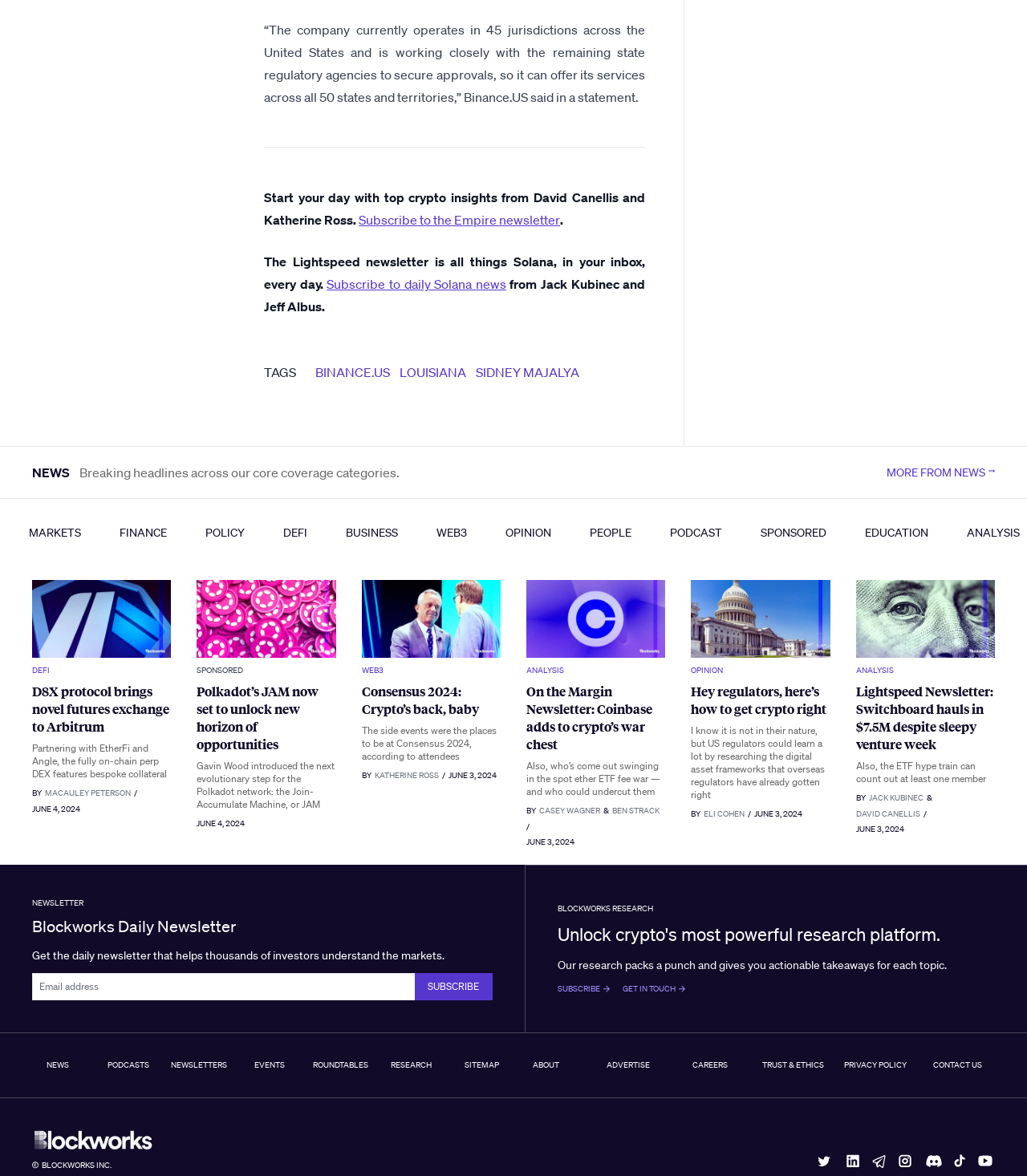Locate the bounding box of the UI element defined by this description: "Analysis". The coordinates should be given as four float numbers between 0 and 1, formatted as [left, top, right, bottom].

[0.512, 0.565, 0.549, 0.575]